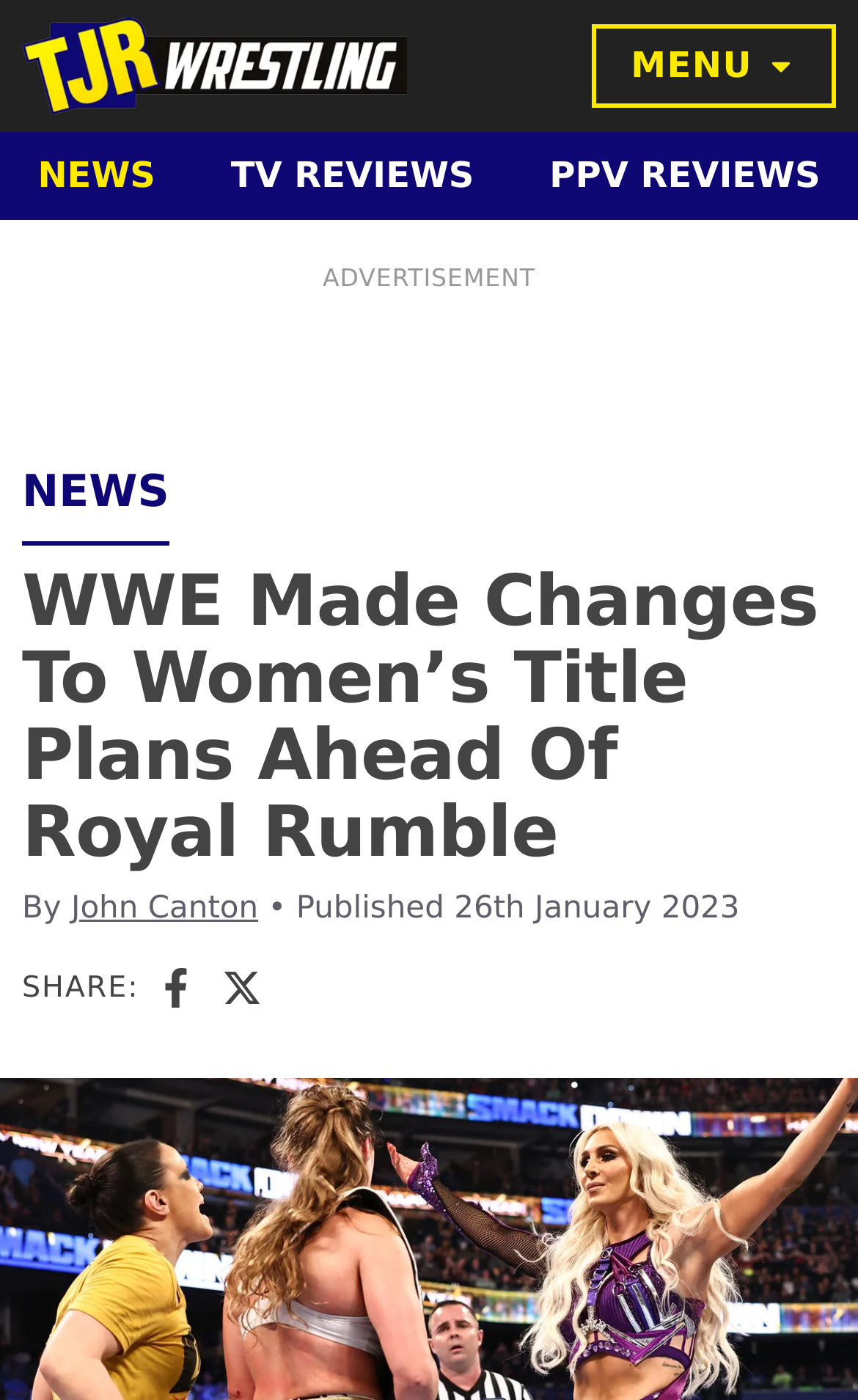Specify the bounding box coordinates (top-left x, top-left y, bottom-right x, bottom-right y) of the UI element in the screenshot that matches this description: parent_node: MENU aria-label="TJR Wrestling"

[0.026, 0.013, 0.474, 0.082]